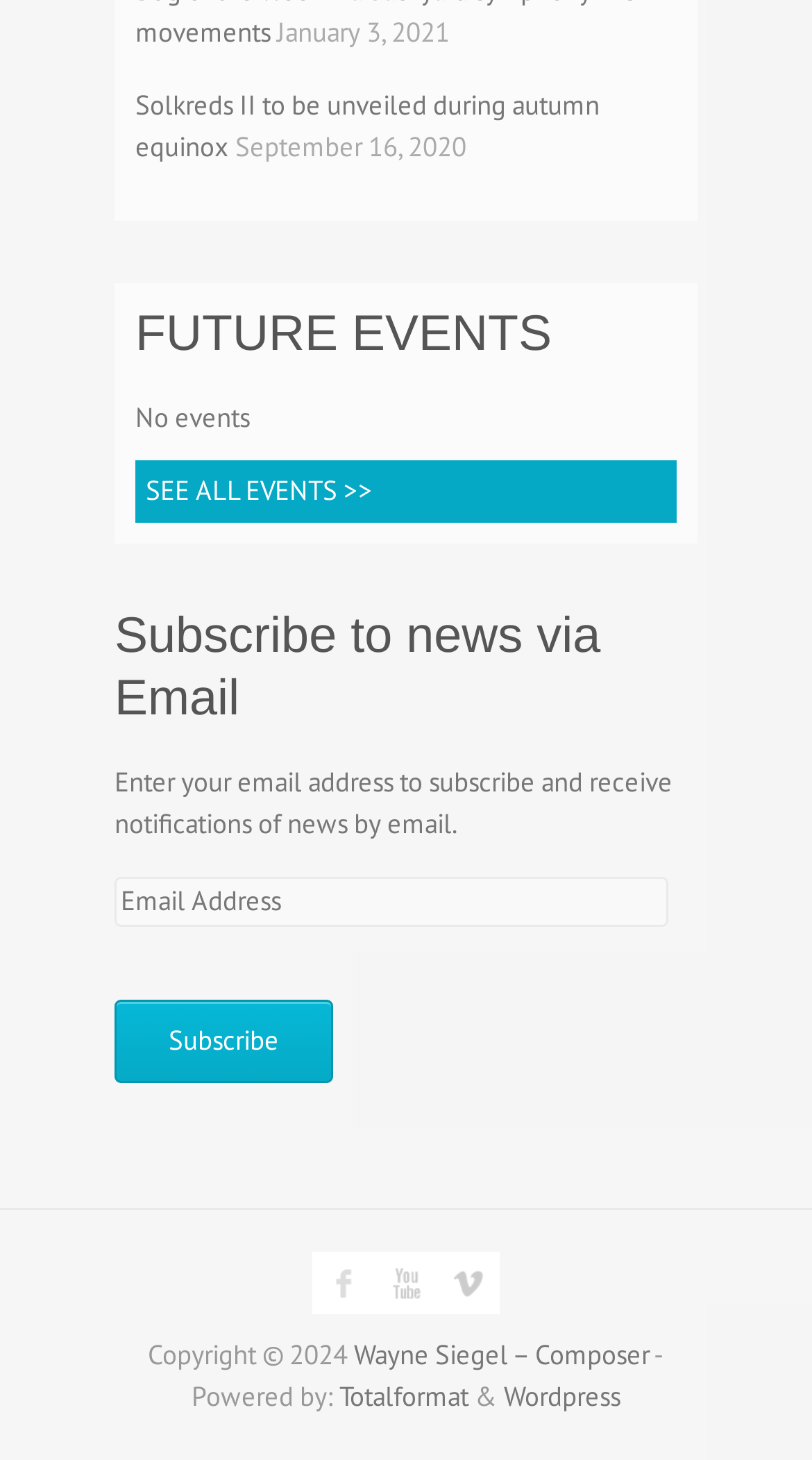Determine the bounding box coordinates for the area that should be clicked to carry out the following instruction: "Check the copyright information".

[0.182, 0.917, 0.436, 0.941]